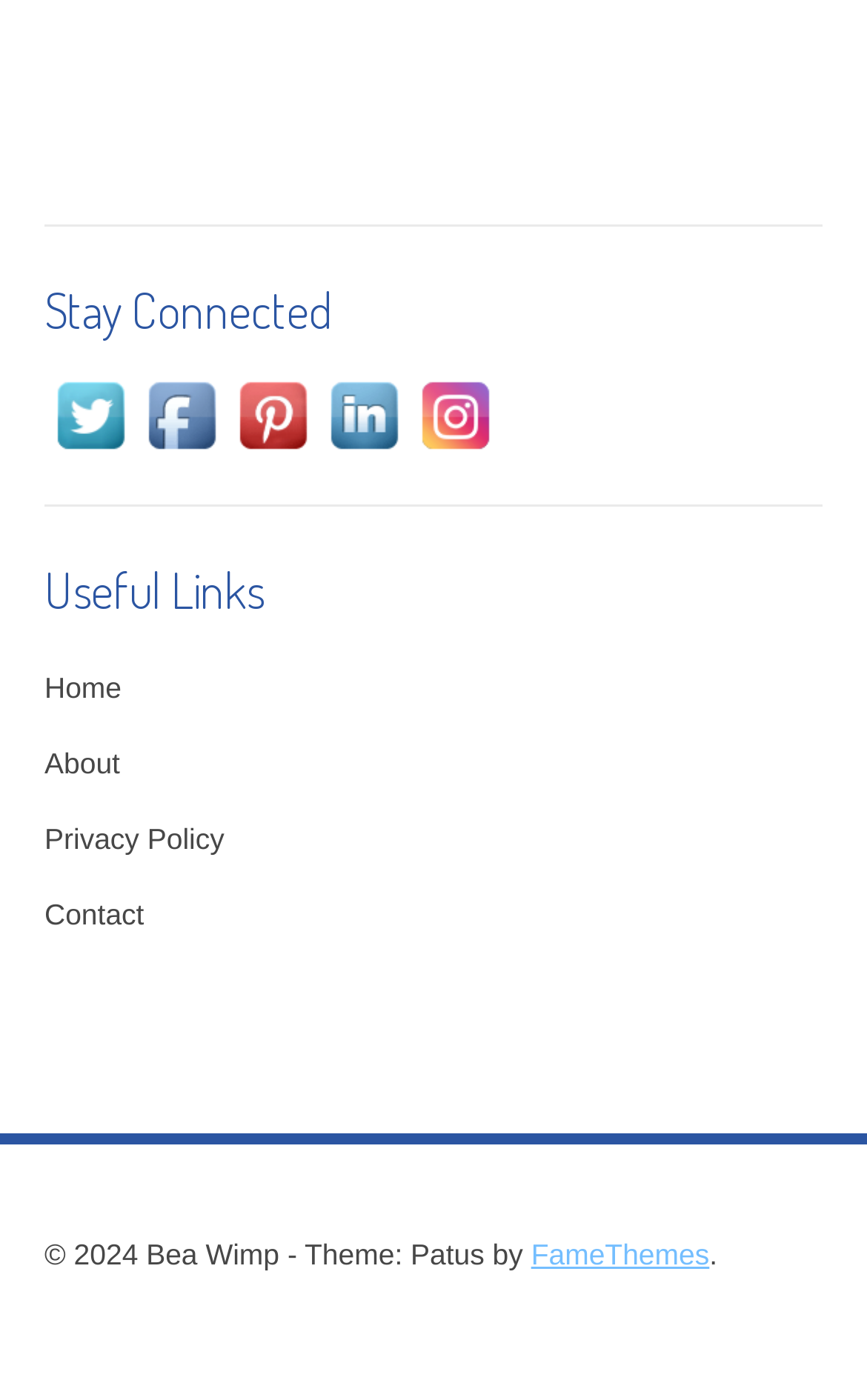Given the element description title="Visit Us On Linkedin", identify the bounding box coordinates for the UI element on the webpage screenshot. The format should be (top-left x, top-left y, bottom-right x, bottom-right y), with values between 0 and 1.

[0.367, 0.283, 0.472, 0.307]